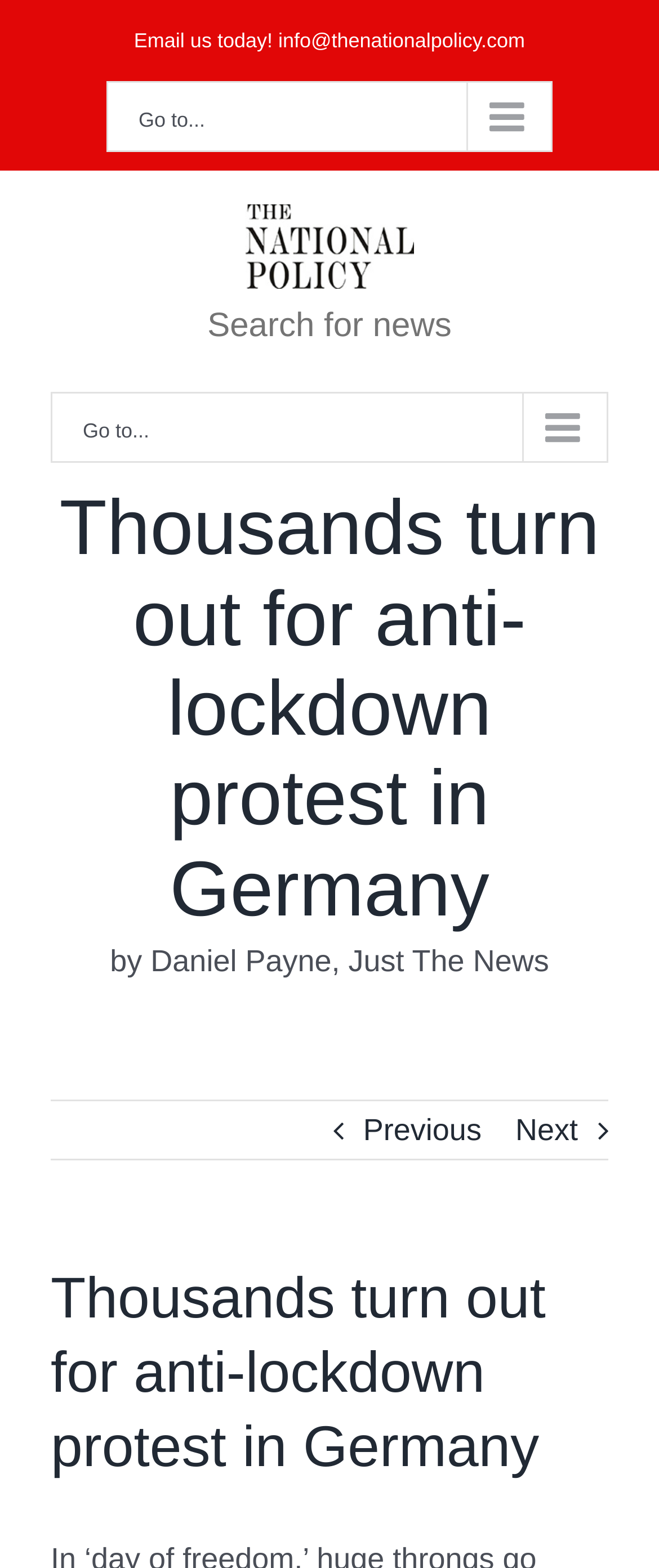Determine the title of the webpage and give its text content.

Thousands turn out for anti-lockdown protest in Germany